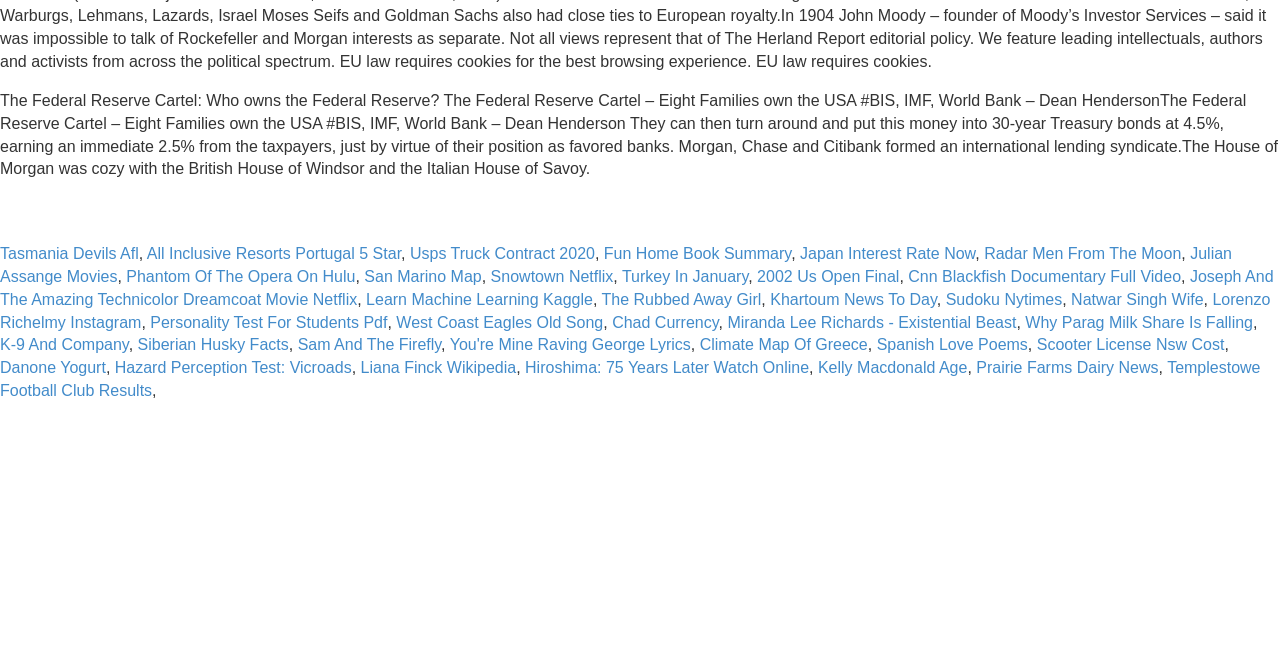Extract the bounding box coordinates for the UI element described as: "Tasmania Devils Afl".

[0.0, 0.379, 0.108, 0.405]